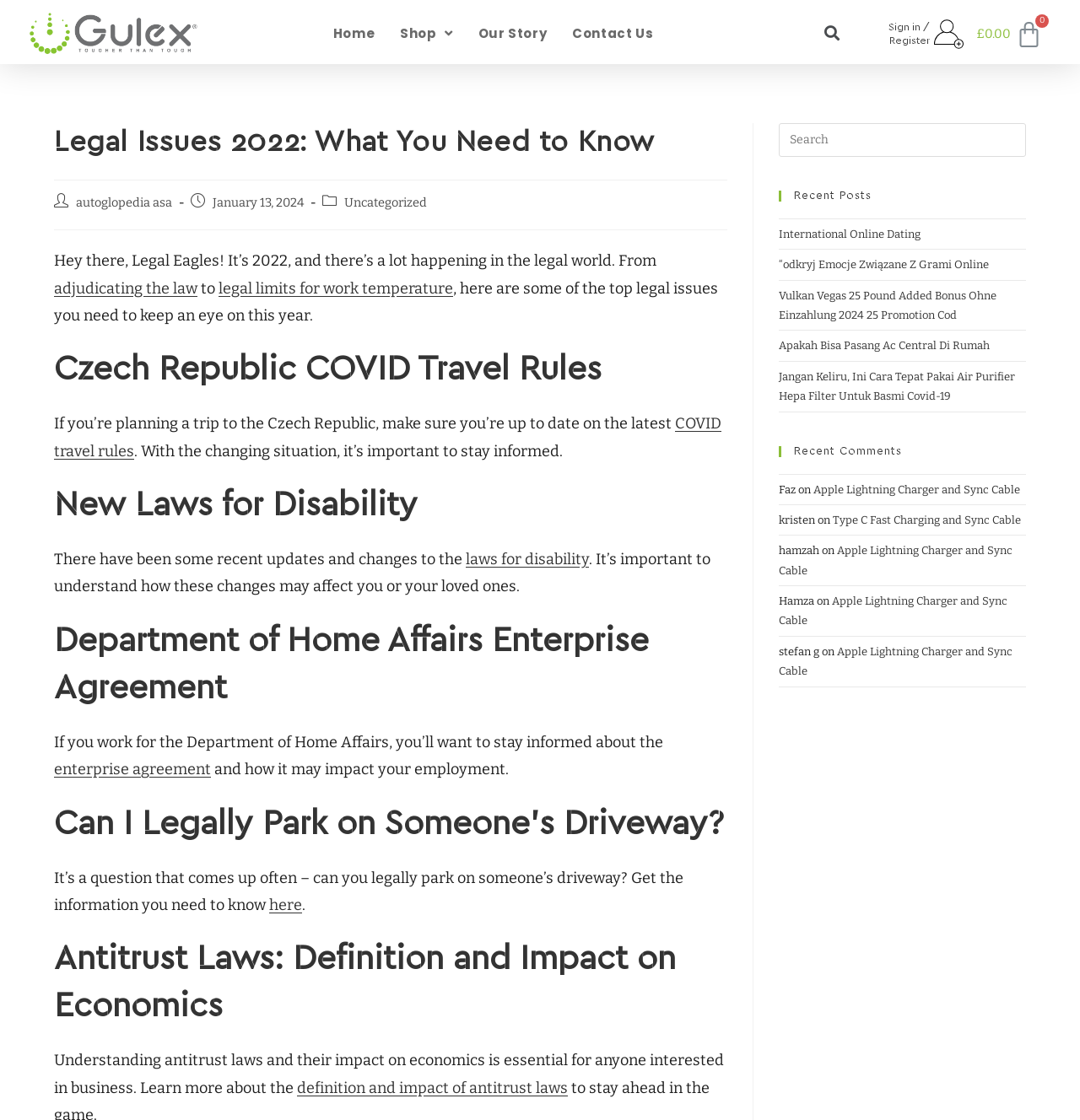Provide the bounding box coordinates of the section that needs to be clicked to accomplish the following instruction: "View the 'Recent Posts'."

[0.721, 0.17, 0.95, 0.18]